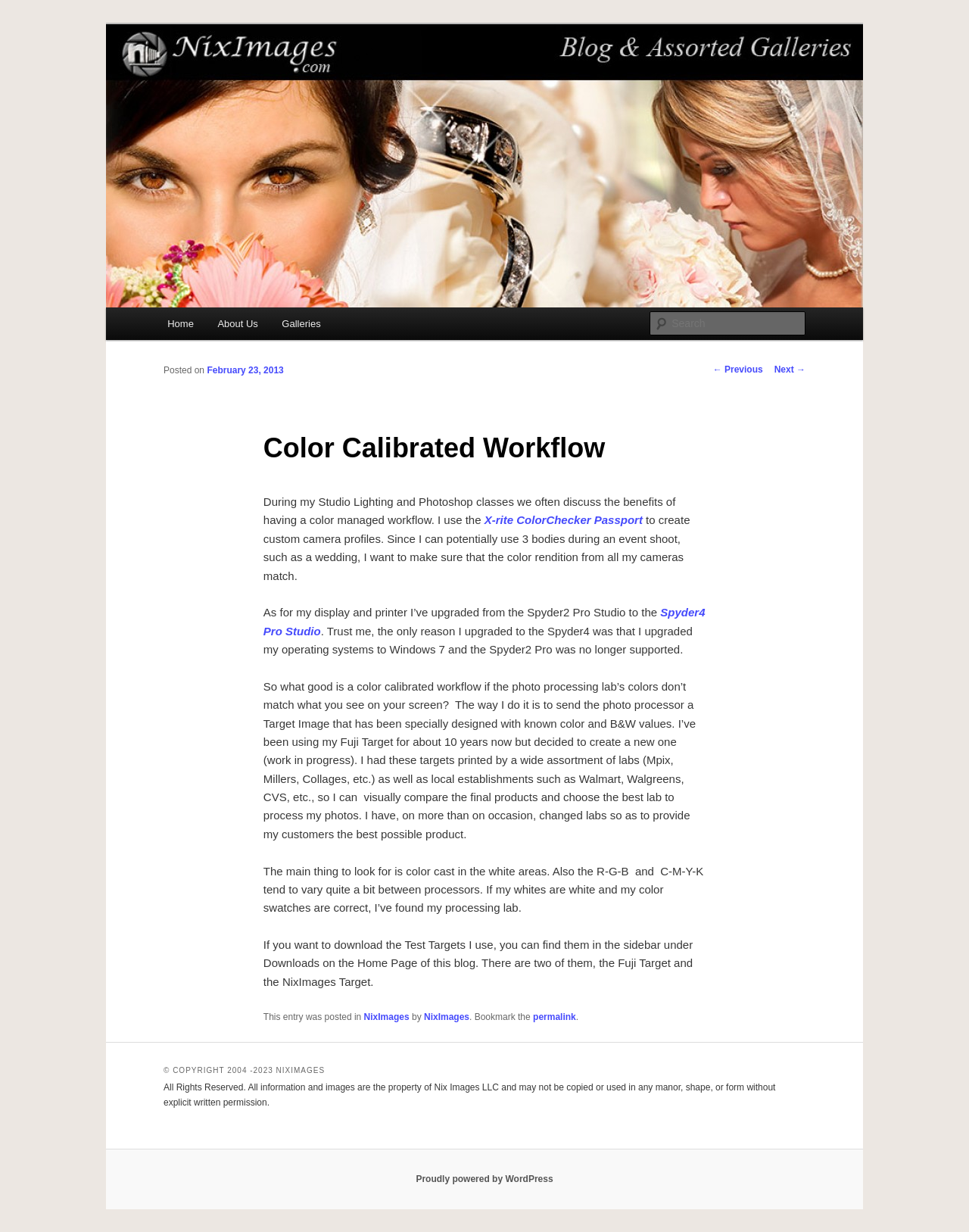Locate the UI element described by January 2015 in the provided webpage screenshot. Return the bounding box coordinates in the format (top-left x, top-left y, bottom-right x, bottom-right y), ensuring all values are between 0 and 1.

None